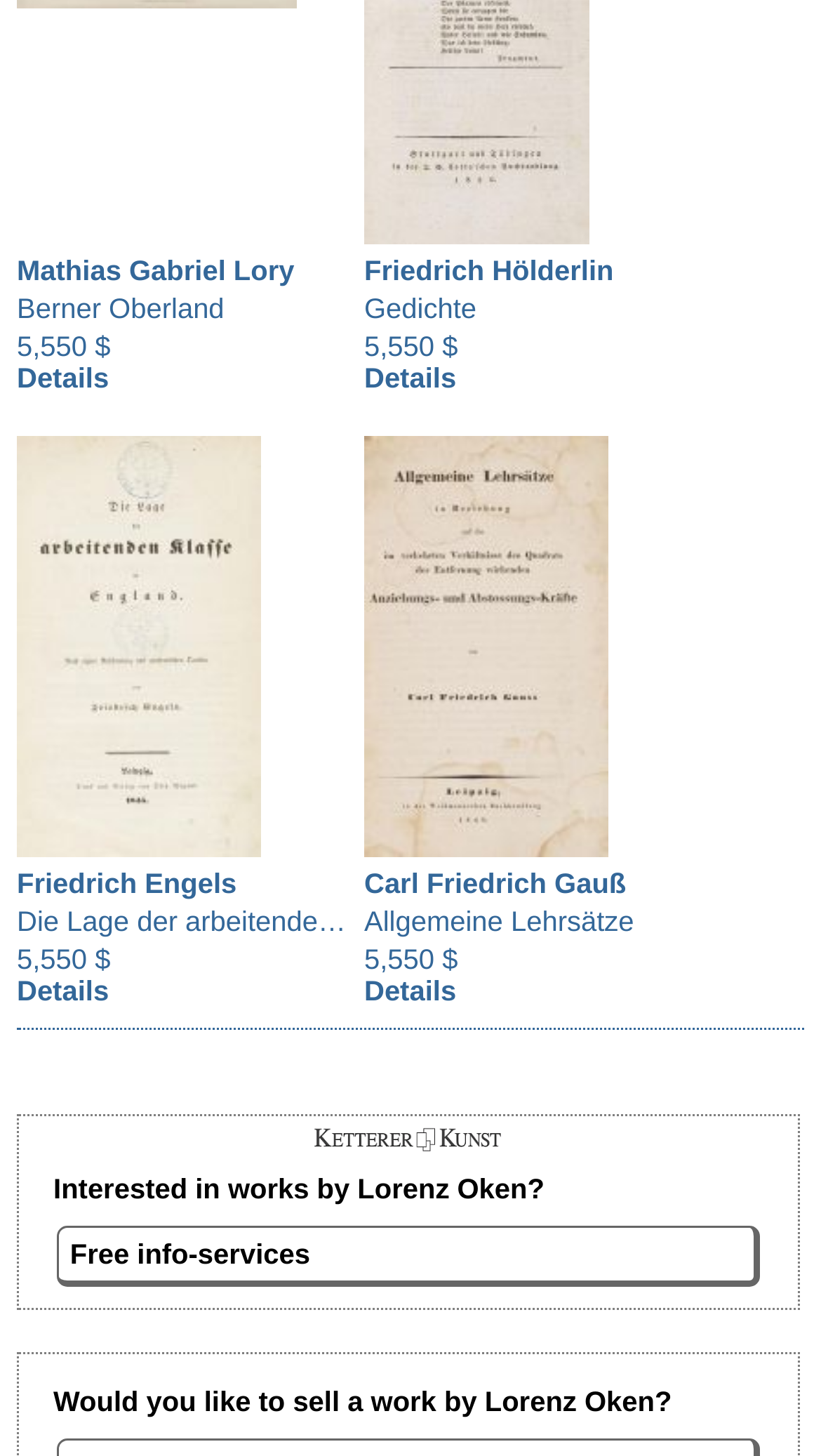Respond with a single word or phrase to the following question: Who is the artist mentioned in the questions?

Lorenz Oken